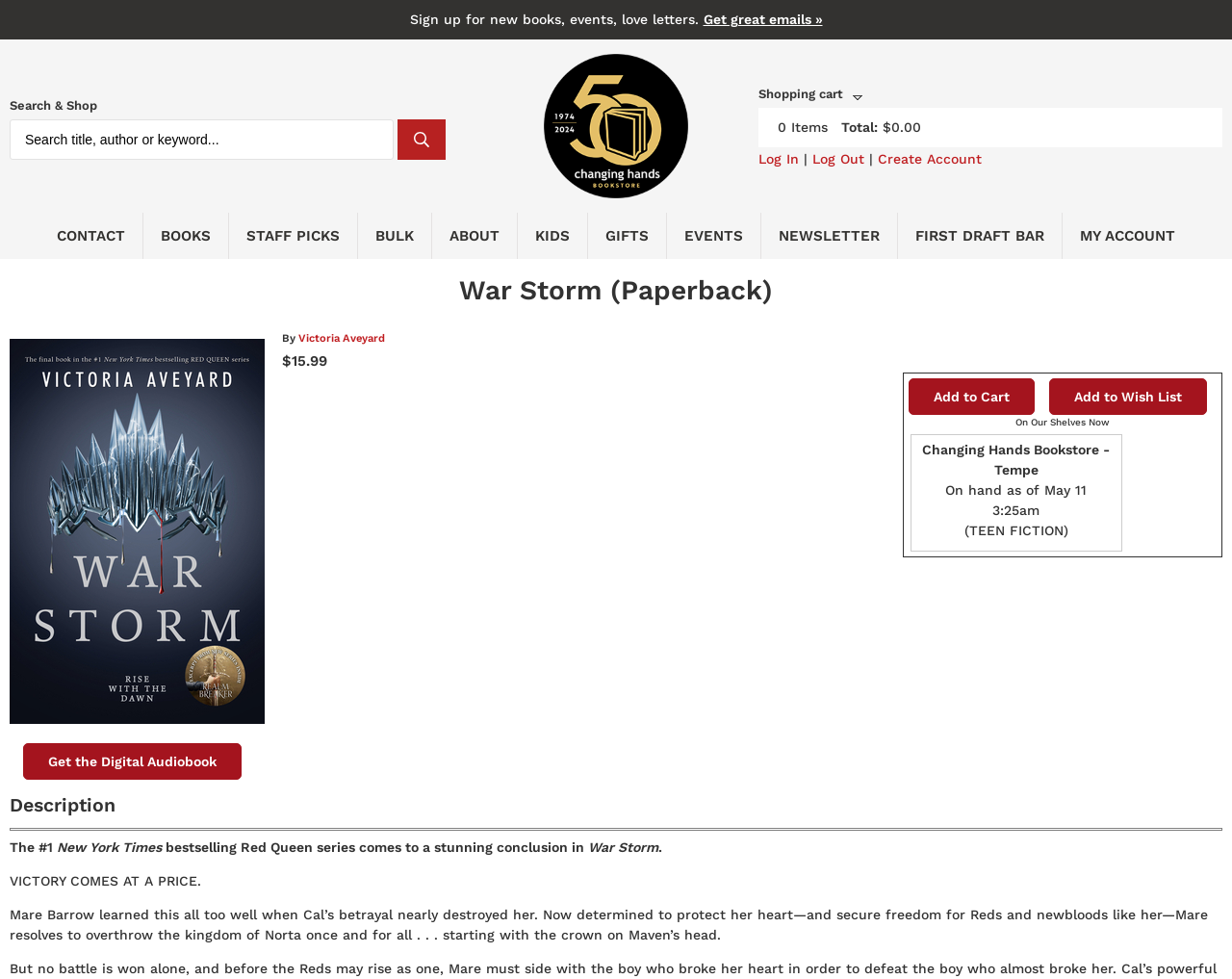Find and specify the bounding box coordinates that correspond to the clickable region for the instruction: "View the description of War Storm".

[0.008, 0.81, 0.992, 0.836]